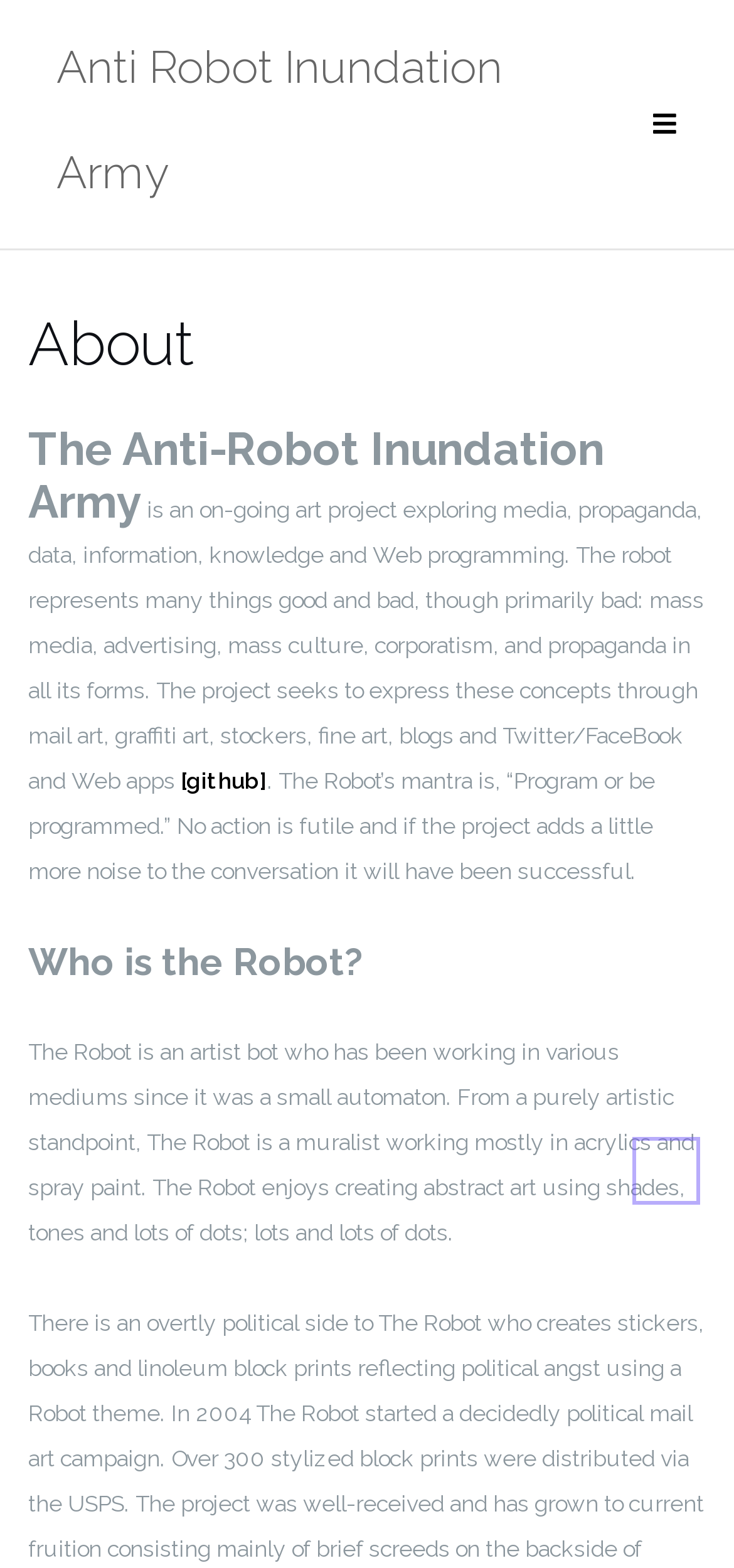What is the Anti-Robot Inundation Army?
Provide a comprehensive and detailed answer to the question.

Based on the webpage content, the Anti-Robot Inundation Army is an on-going art project that explores various concepts such as media, propaganda, data, information, knowledge, and web programming.